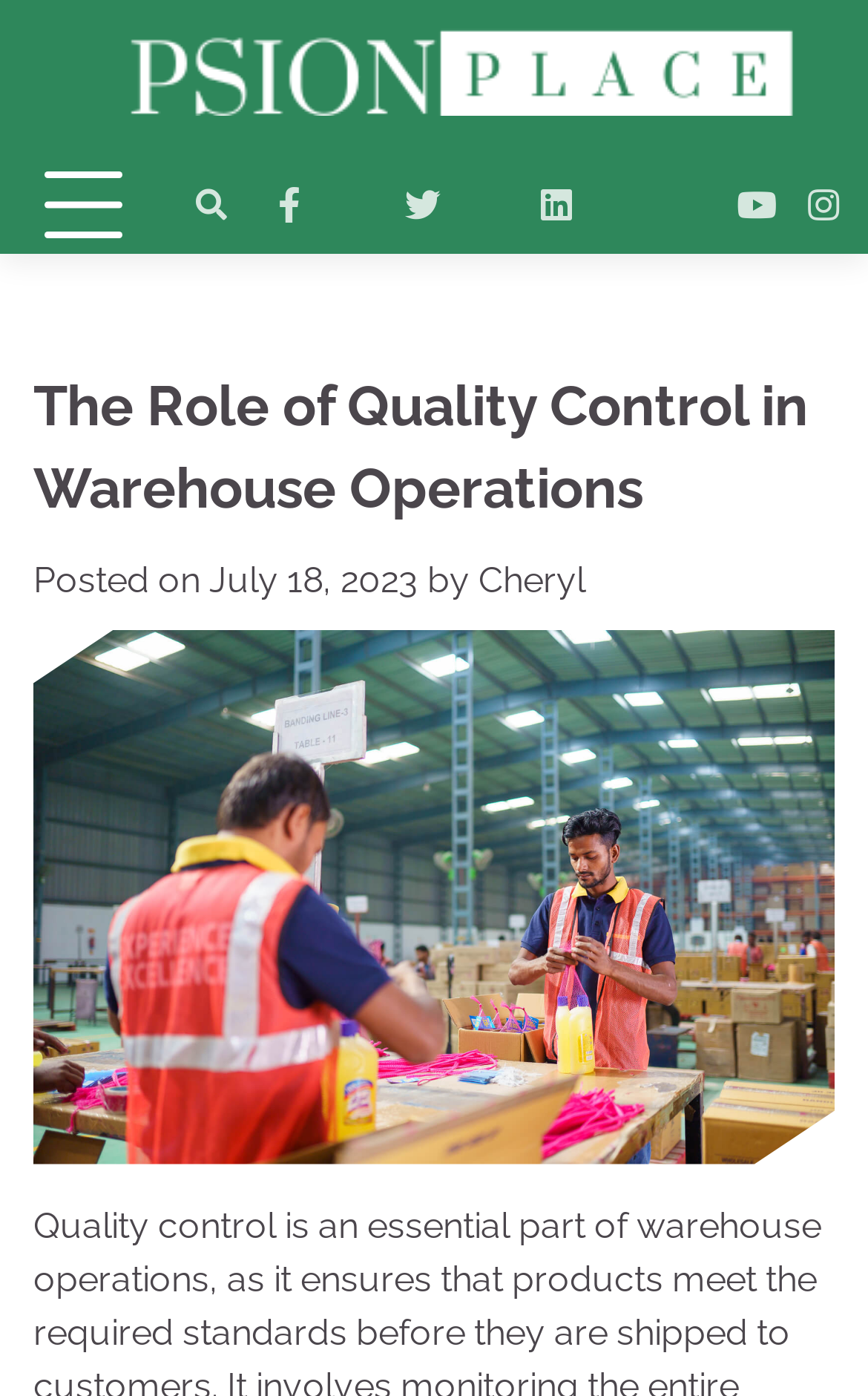Given the element description, predict the bounding box coordinates in the format (top-left x, top-left y, bottom-right x, bottom-right y), using floating point numbers between 0 and 1: July 18, 2023July 18, 2023

[0.241, 0.4, 0.482, 0.43]